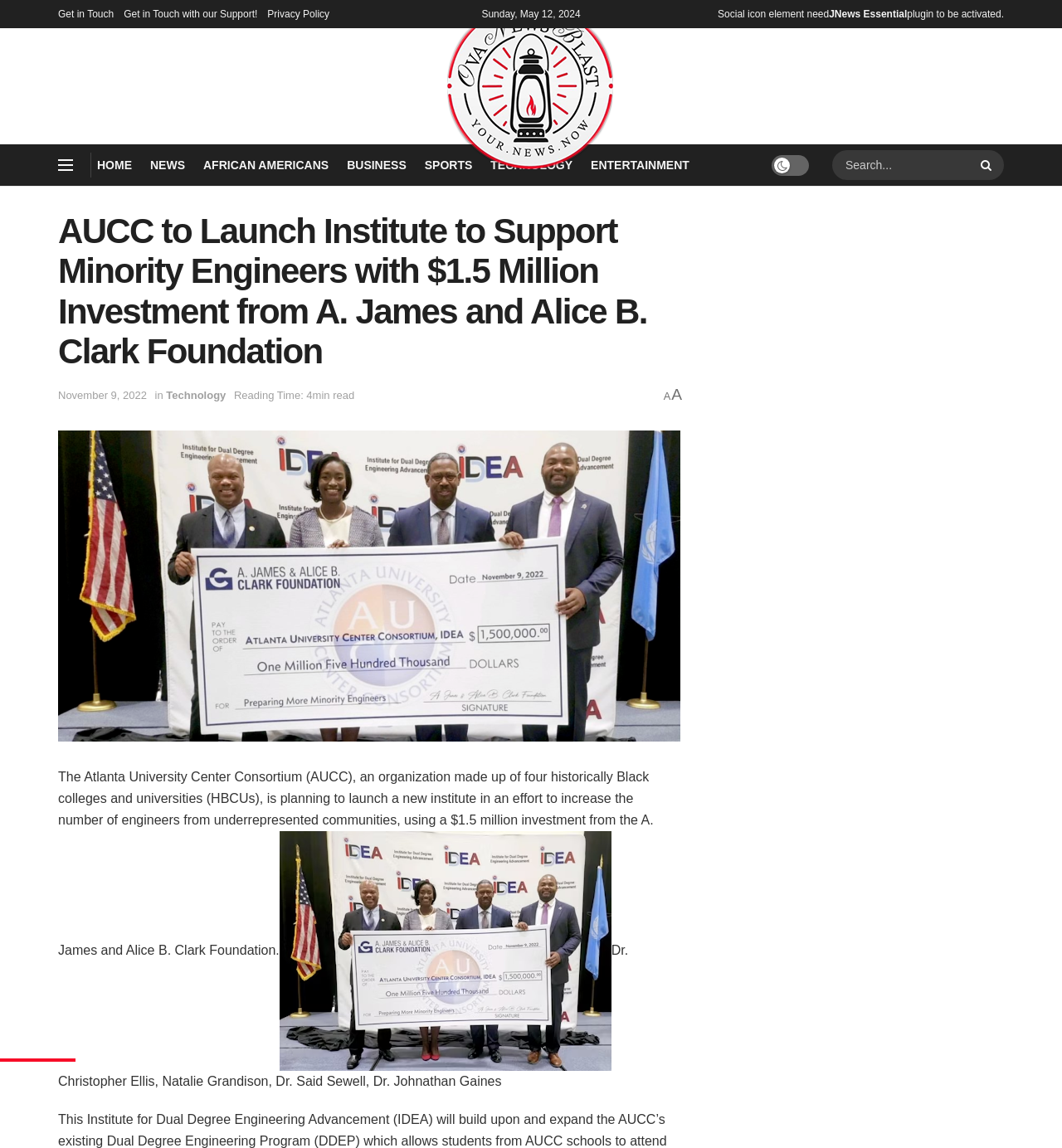Using the information in the image, give a comprehensive answer to the question: 
What is the category of the article?

I found the category of the article by looking at the link 'Technology' which is located below the main heading of the webpage.